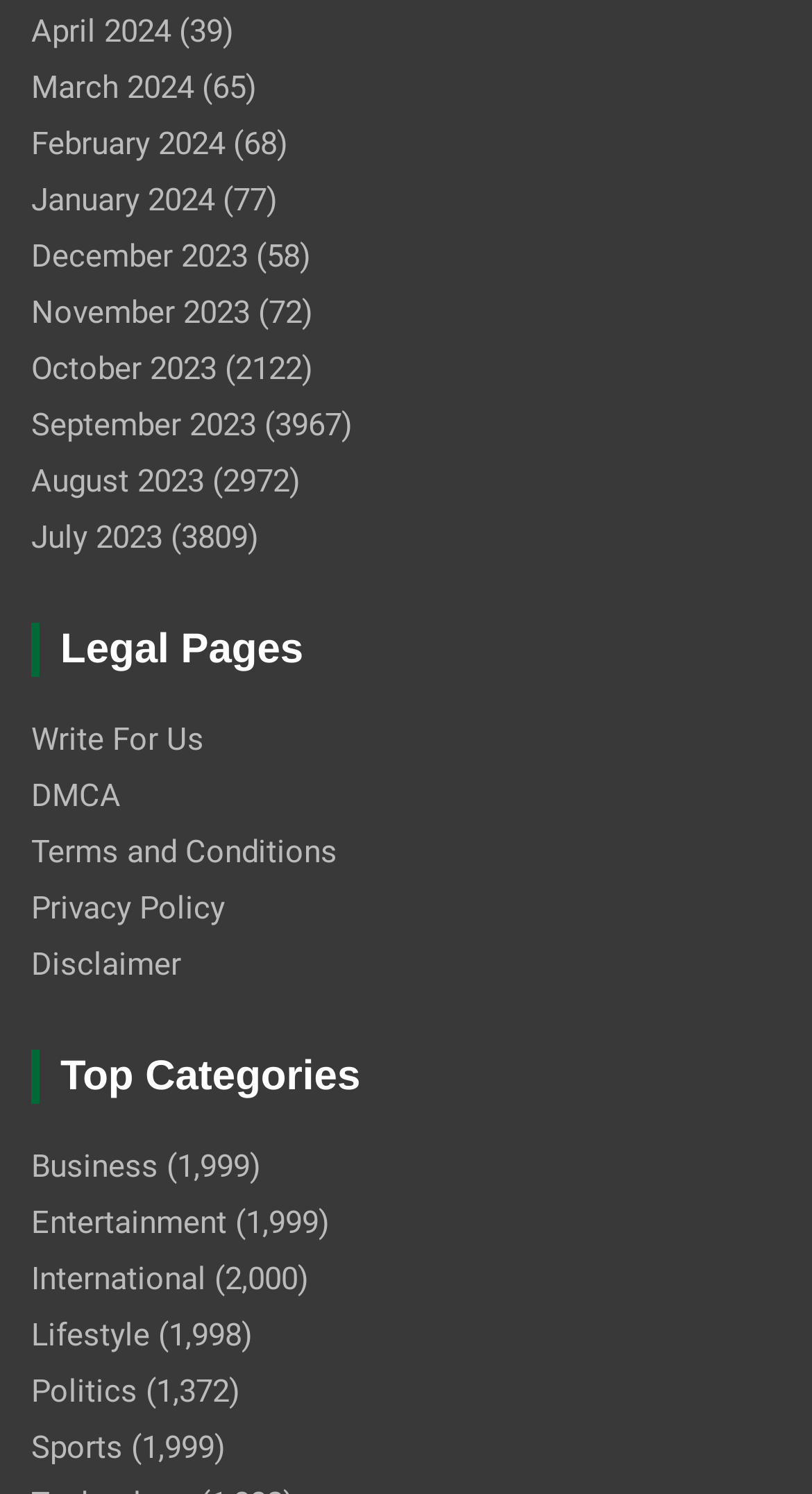Find the bounding box coordinates for the area that must be clicked to perform this action: "Check Disclaimer".

[0.038, 0.632, 0.223, 0.657]